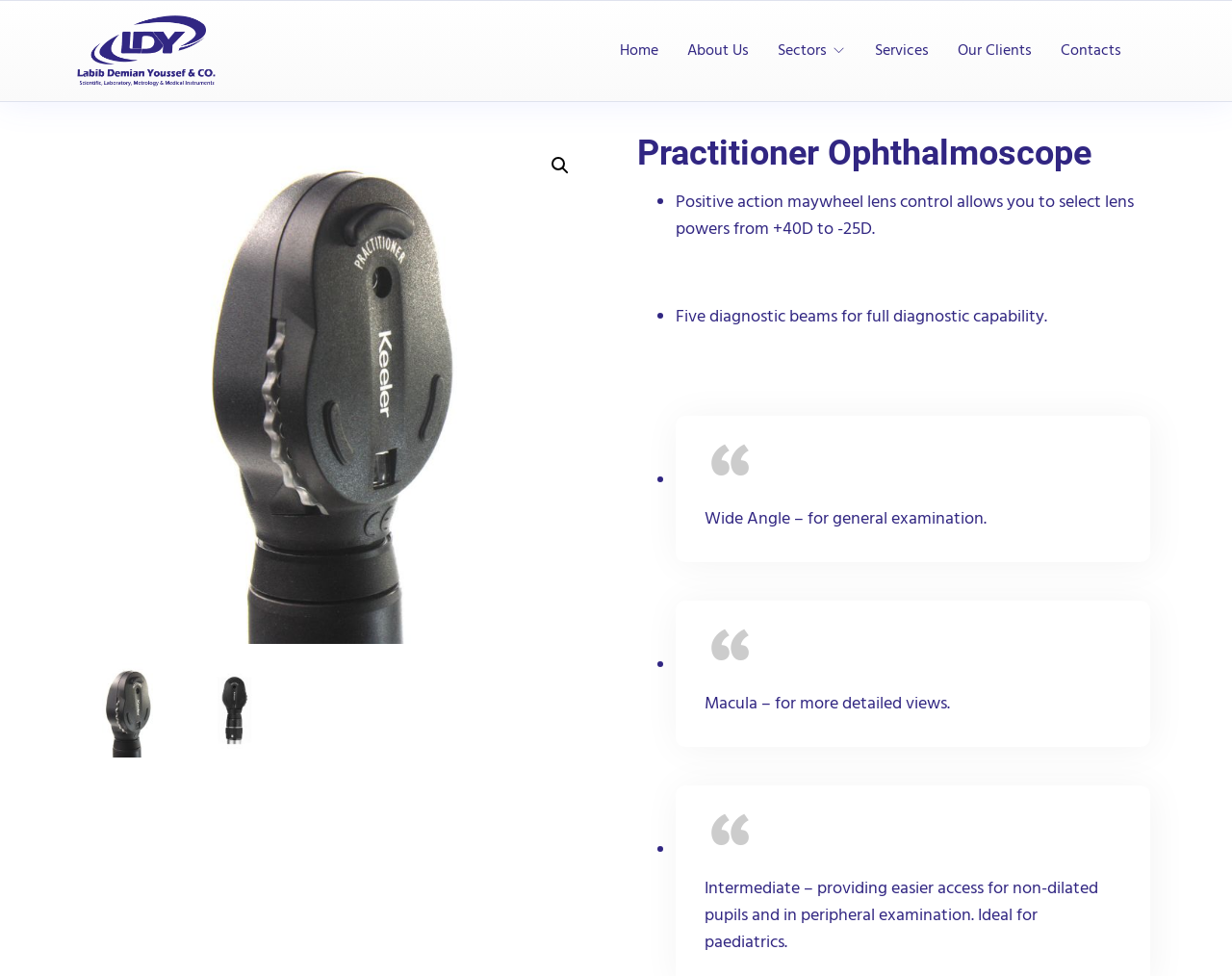Give a detailed account of the webpage's layout and content.

The webpage is about a Practitioner Ophthalmoscope, a medical device used for eye examinations. At the top, there is a navigation menu with links to different sections of the website, including Home, About Us, Sectors, Services, Our Clients, and Contacts. Below the navigation menu, there are two search icons, one on the left and one on the right, which may be used to search for specific content on the website.

The main content of the webpage is divided into two sections. On the left, there is a large image that takes up most of the space, and on the right, there is a section with text and images. The text section has a heading that reads "Practitioner Ophthalmoscope" and is followed by a list of features and benefits of the device. The list is marked with bullet points and includes descriptions of the device's capabilities, such as positive action maywheel lens control, five diagnostic beams, and different examination modes (Wide Angle, Macula, and Intermediate).

Throughout the text section, there are also several images, including two small images at the top and bottom of the section, which may be related to the device or its usage. The overall layout of the webpage is clean and easy to navigate, with clear headings and concise text that provides information about the Practitioner Ophthalmoscope.